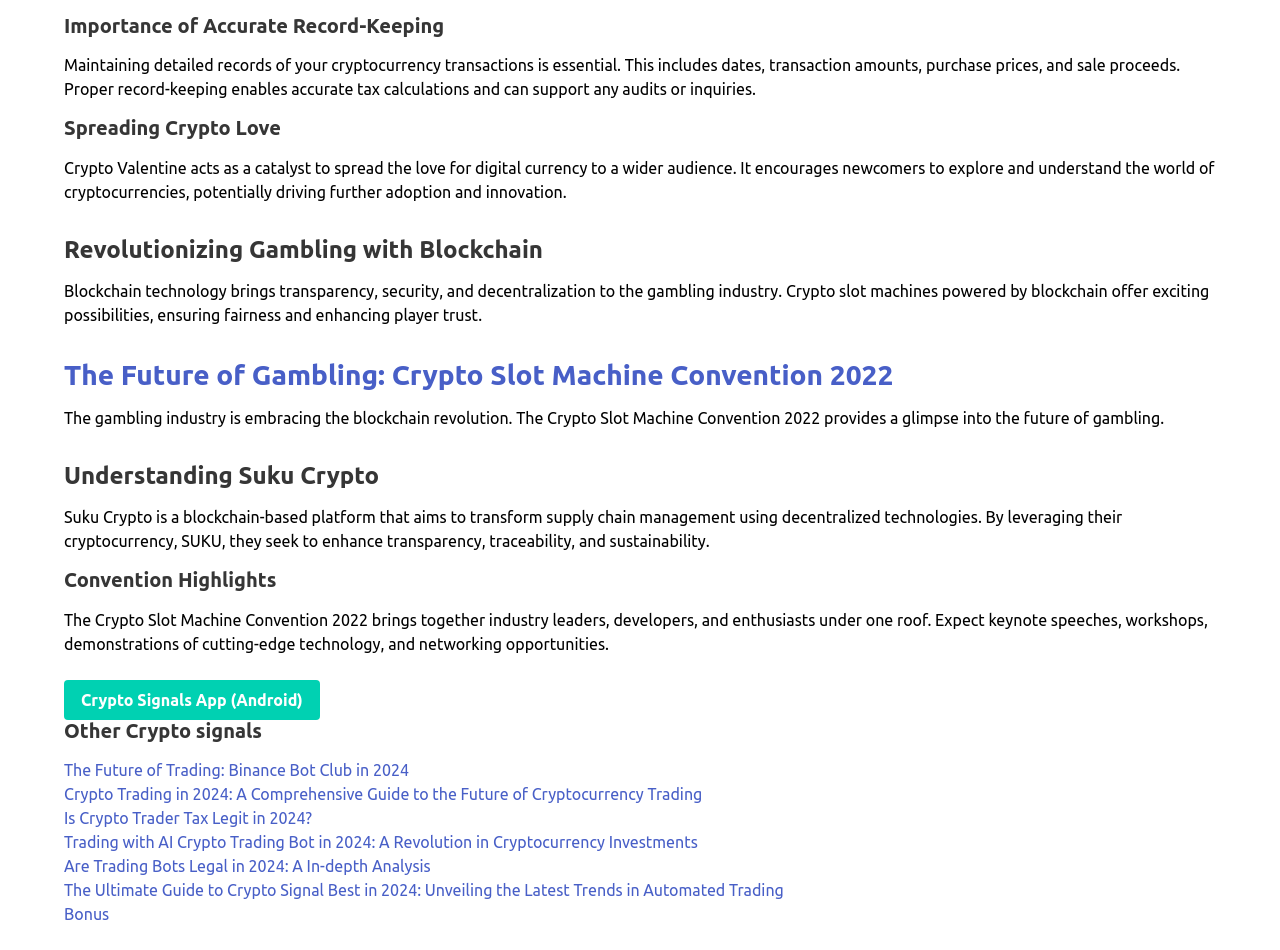Kindly determine the bounding box coordinates for the area that needs to be clicked to execute this instruction: "Visit 'The Future of Trading: Binance Bot Club in 2024'".

[0.05, 0.801, 0.32, 0.82]